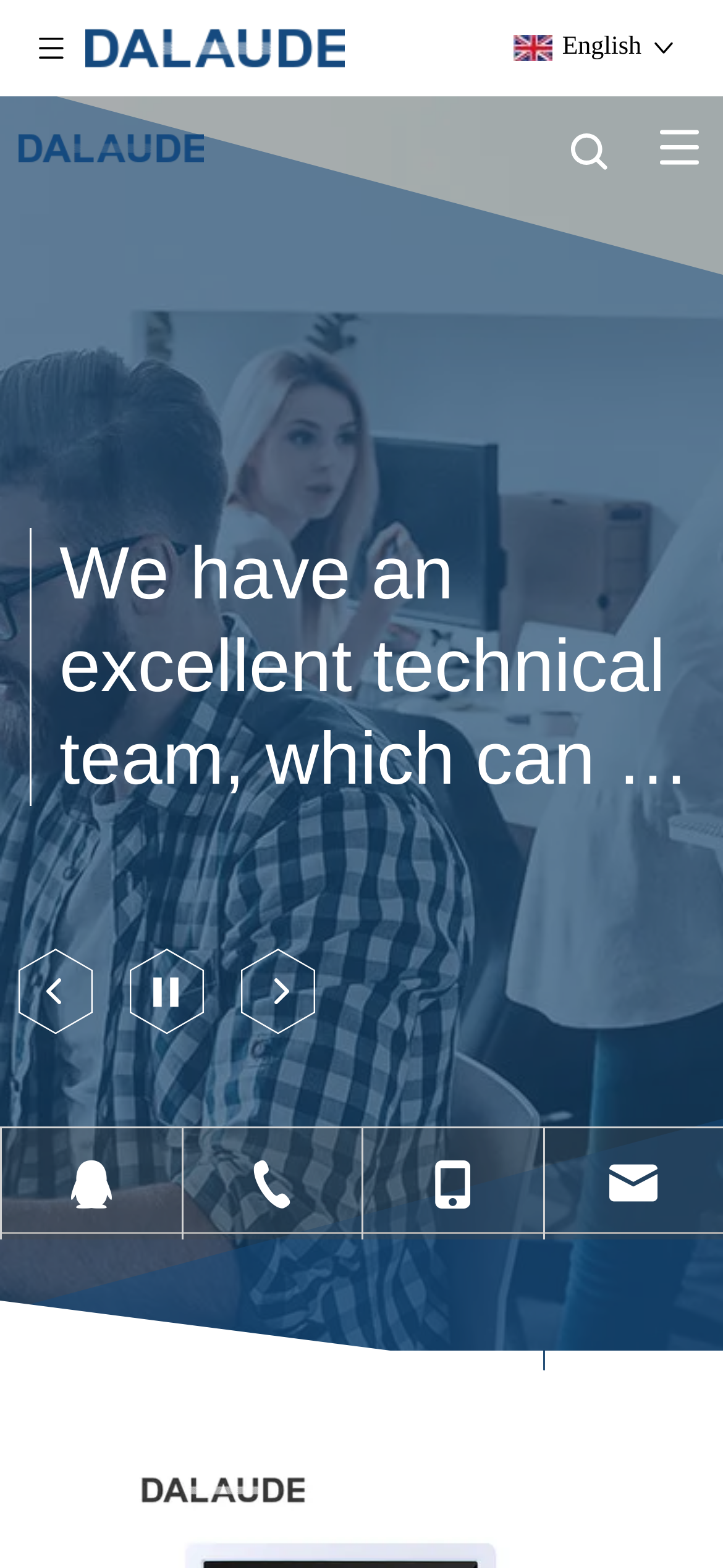What is the email address provided?
Could you answer the question in a detailed manner, providing as much information as possible?

I examined the link element at the bottom of the webpage and found an email address 'admin@dalaudechina.com' at coordinates [0.753, 0.861, 1.0, 0.932]. This is the email address provided on the webpage.